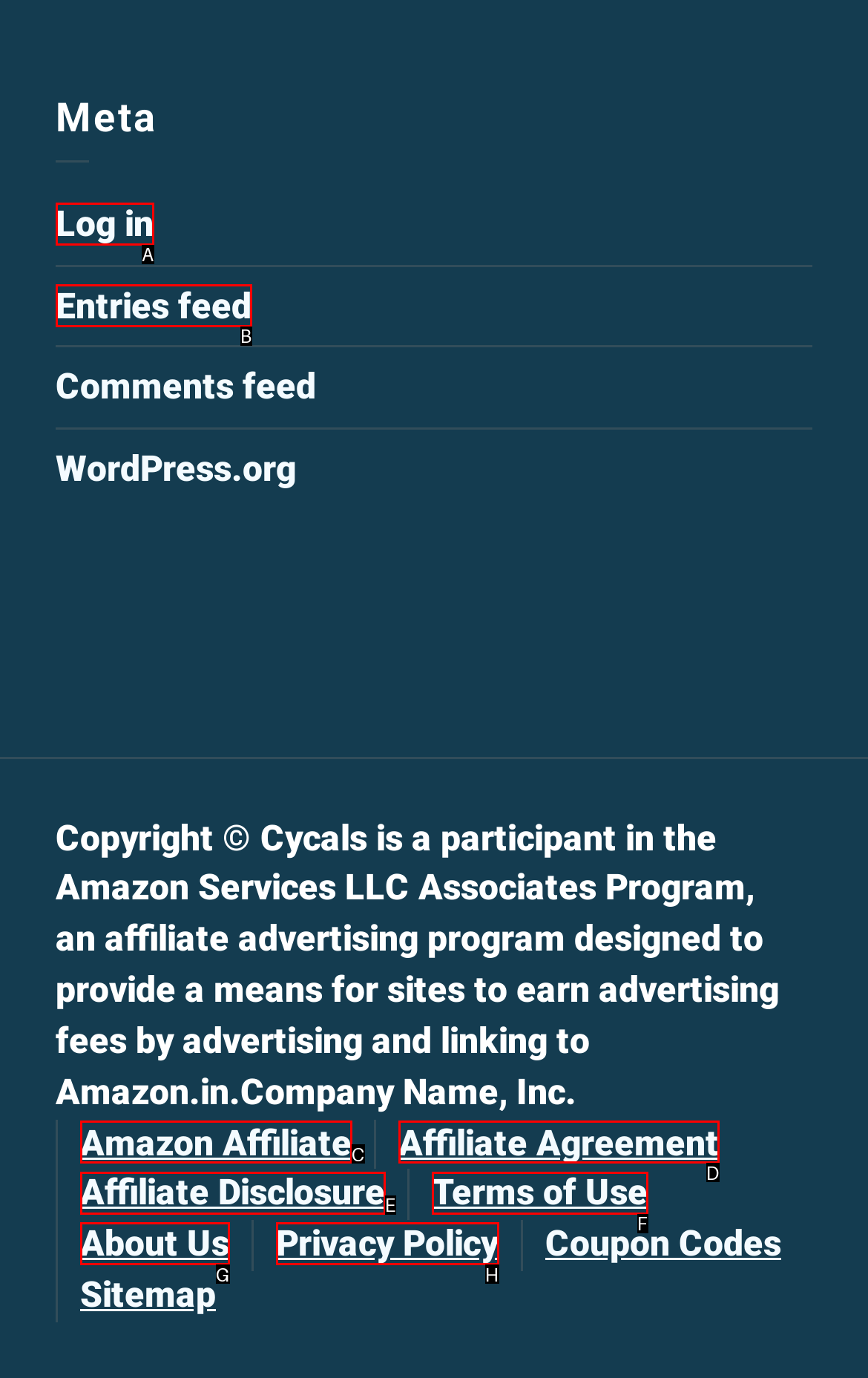Choose the HTML element that matches the description: Affiliate Agreement
Reply with the letter of the correct option from the given choices.

D